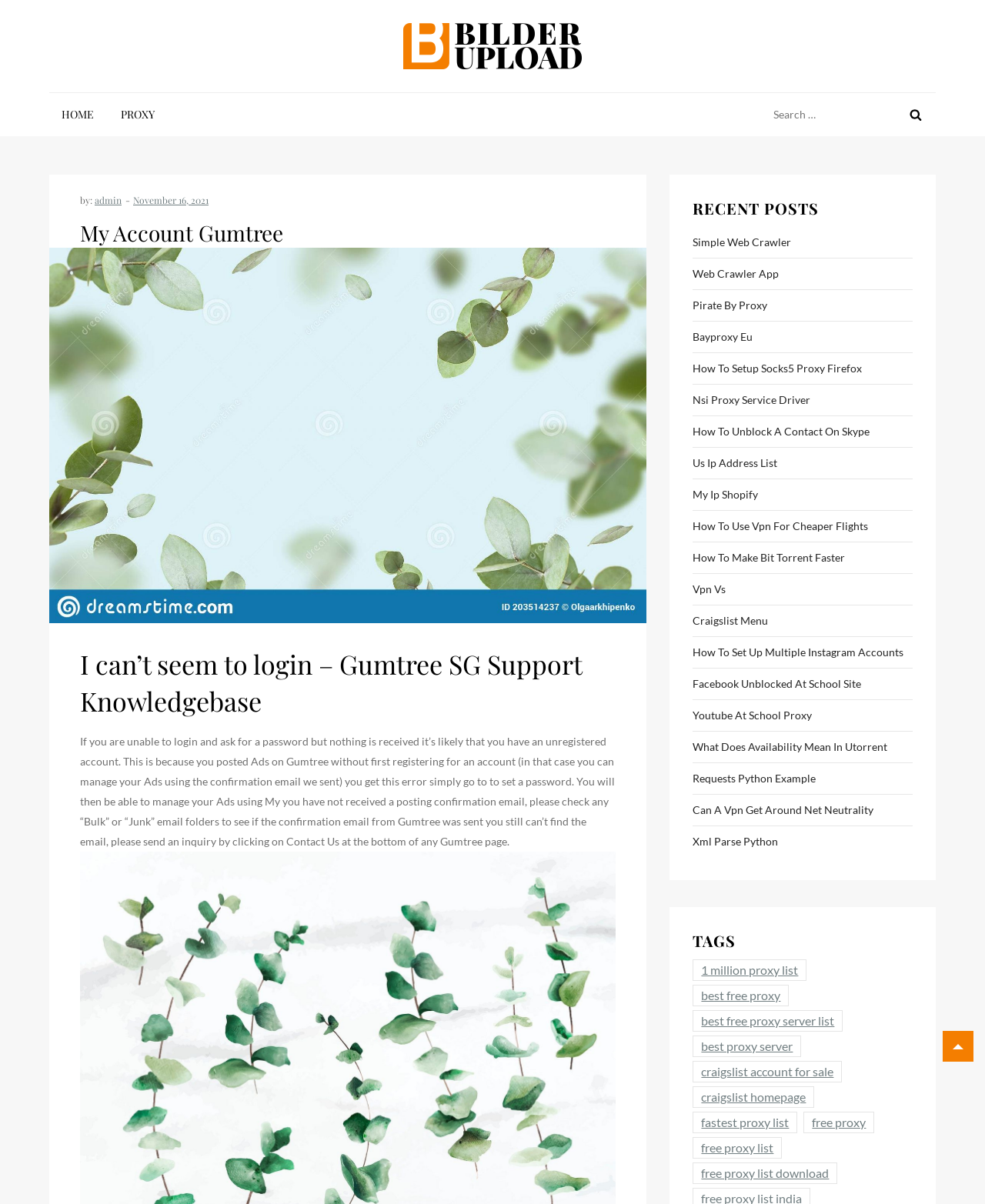Locate the bounding box coordinates of the clickable area needed to fulfill the instruction: "View recent posts".

[0.703, 0.164, 0.927, 0.182]